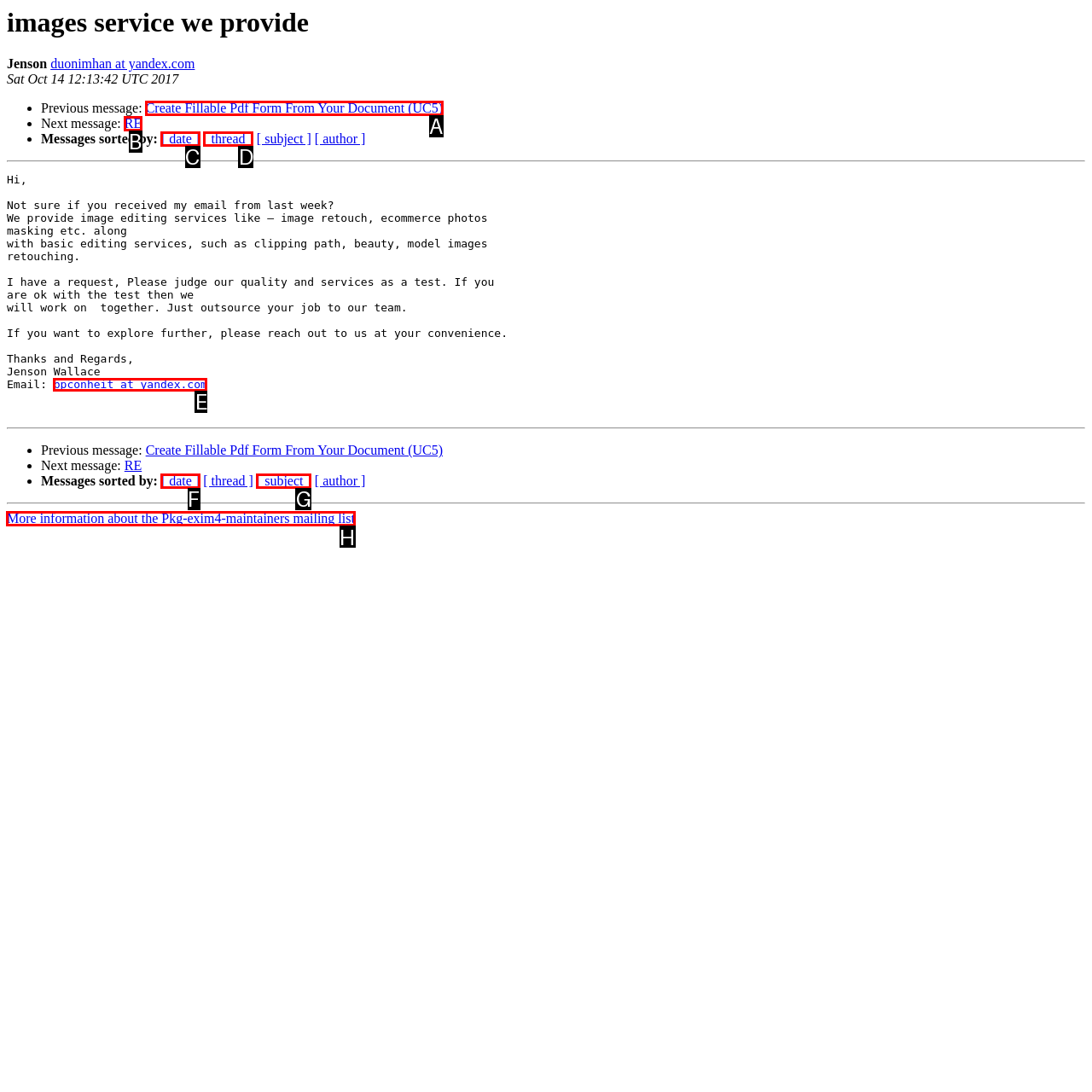Which lettered option should I select to achieve the task: Get more information about the Pkg-exim4-maintainers mailing list according to the highlighted elements in the screenshot?

H